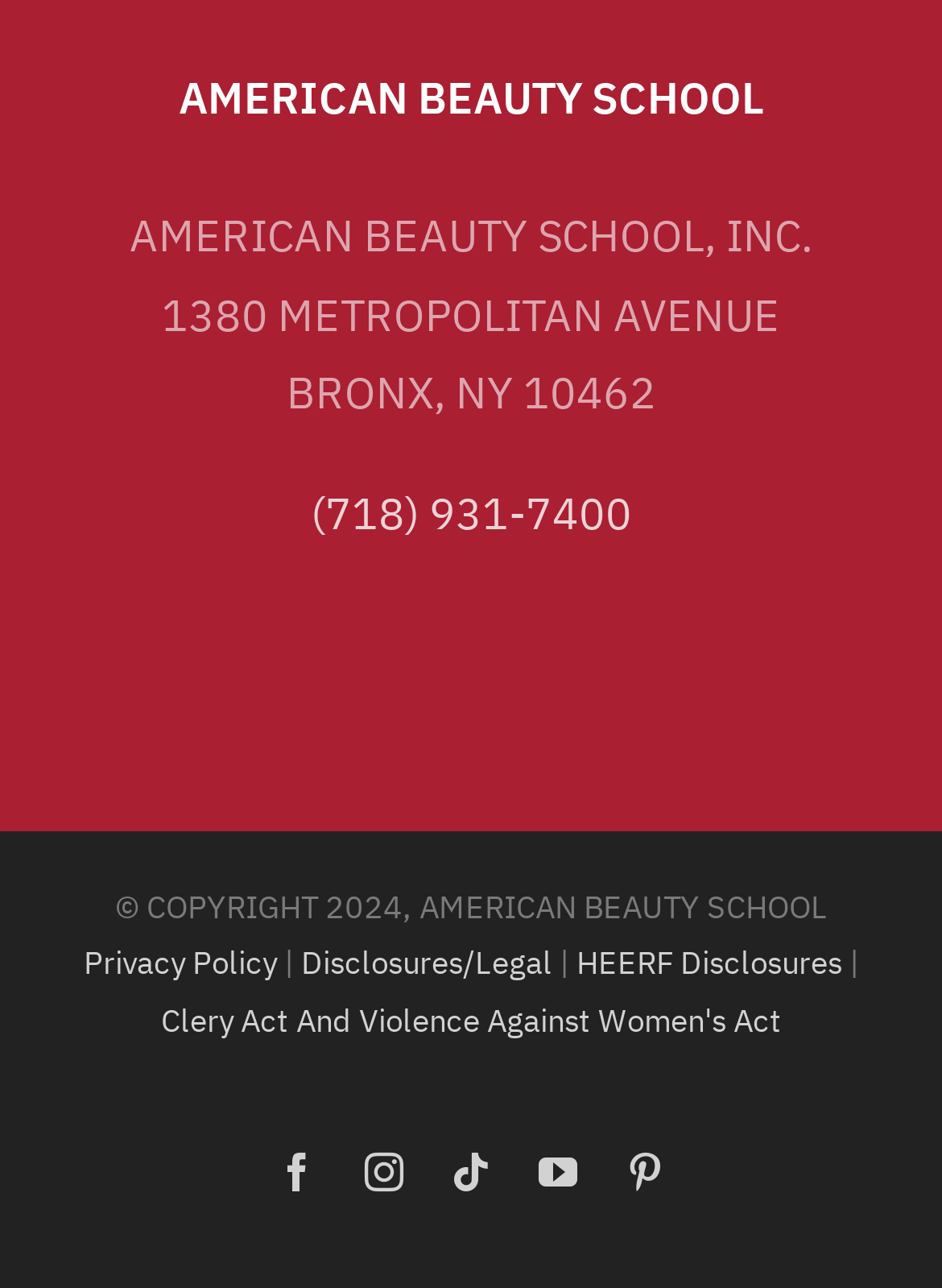Provide the bounding box coordinates in the format (top-left x, top-left y, bottom-right x, bottom-right y). All values are floating point numbers between 0 and 1. Determine the bounding box coordinate of the UI element described as: Instagram

[0.387, 0.895, 0.428, 0.925]